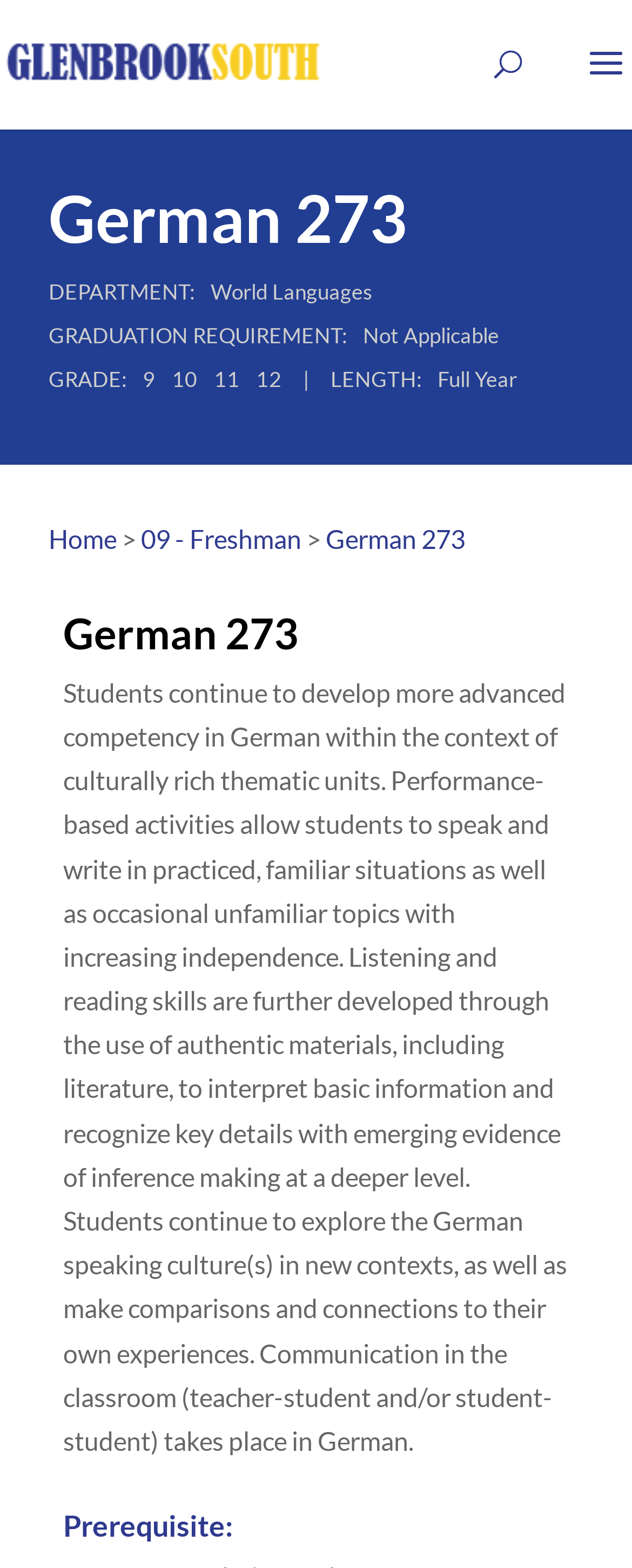Carefully observe the image and respond to the question with a detailed answer:
What is the grade level for German 273?

I found the answer by looking at the 'GRADE:' label and its corresponding values '9', '11', and '12' on the webpage.